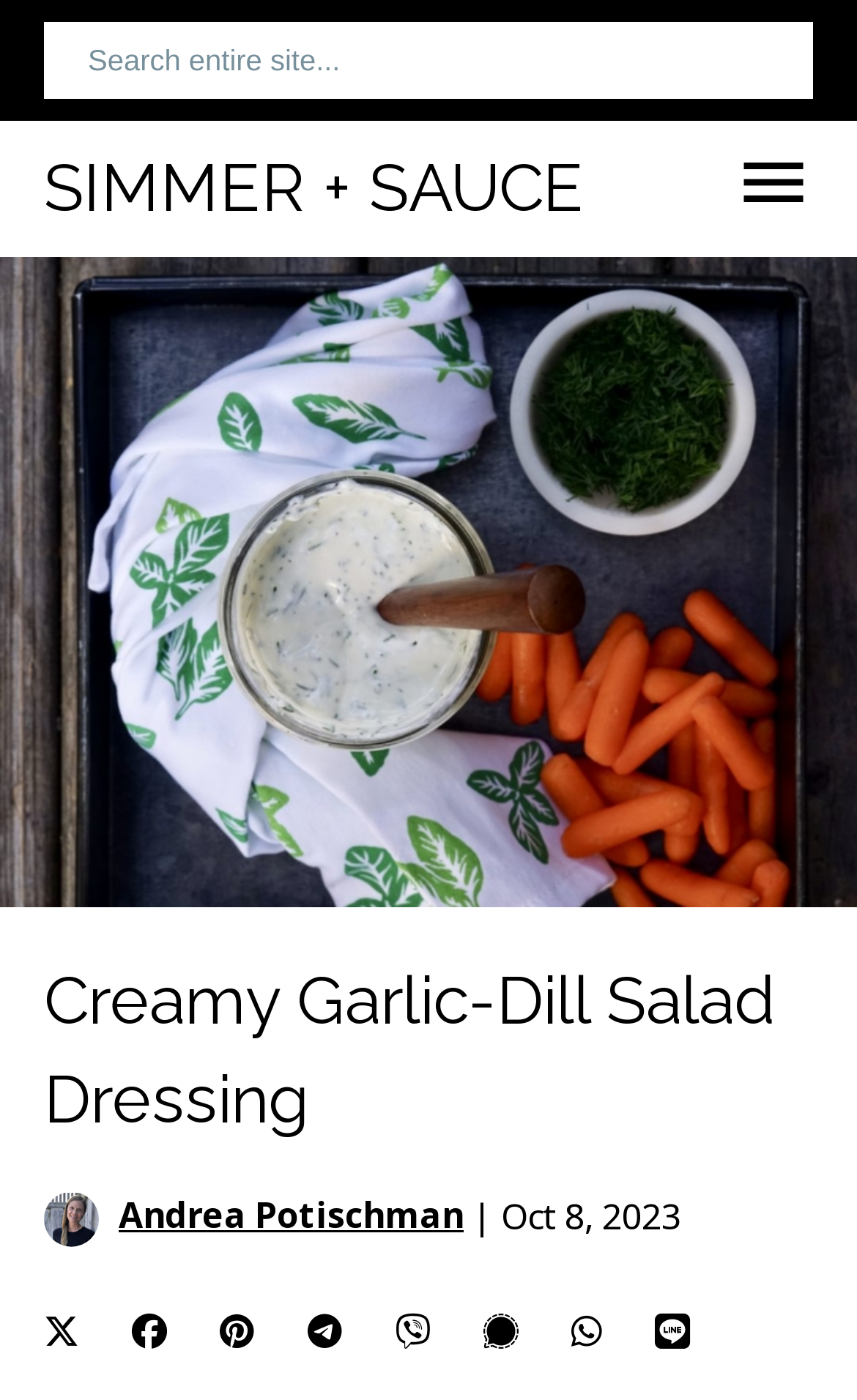Give a one-word or phrase response to the following question: How many social media links are at the bottom?

7